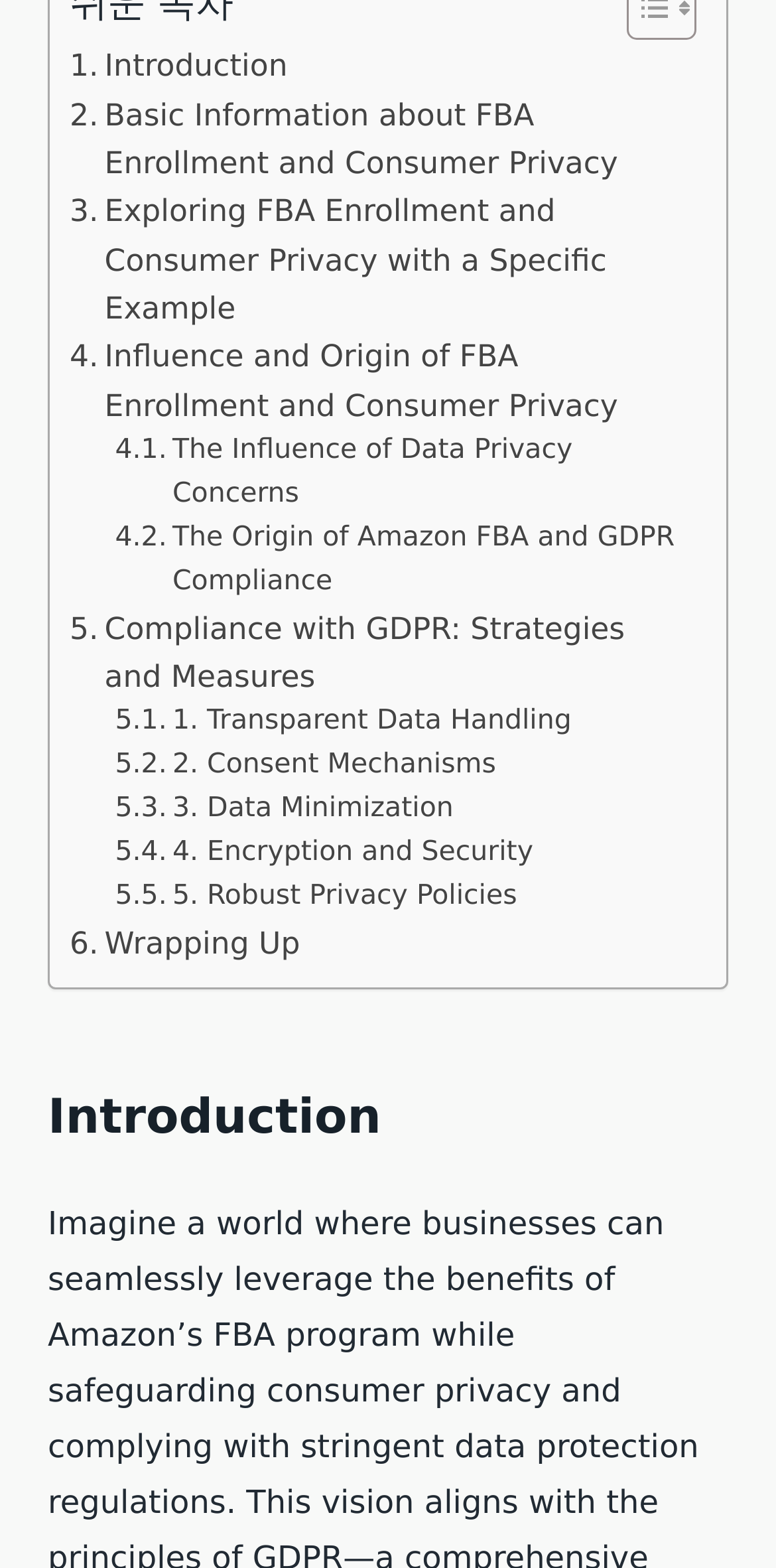Determine the bounding box coordinates for the HTML element described here: "Wrapping Up".

[0.09, 0.586, 0.387, 0.617]